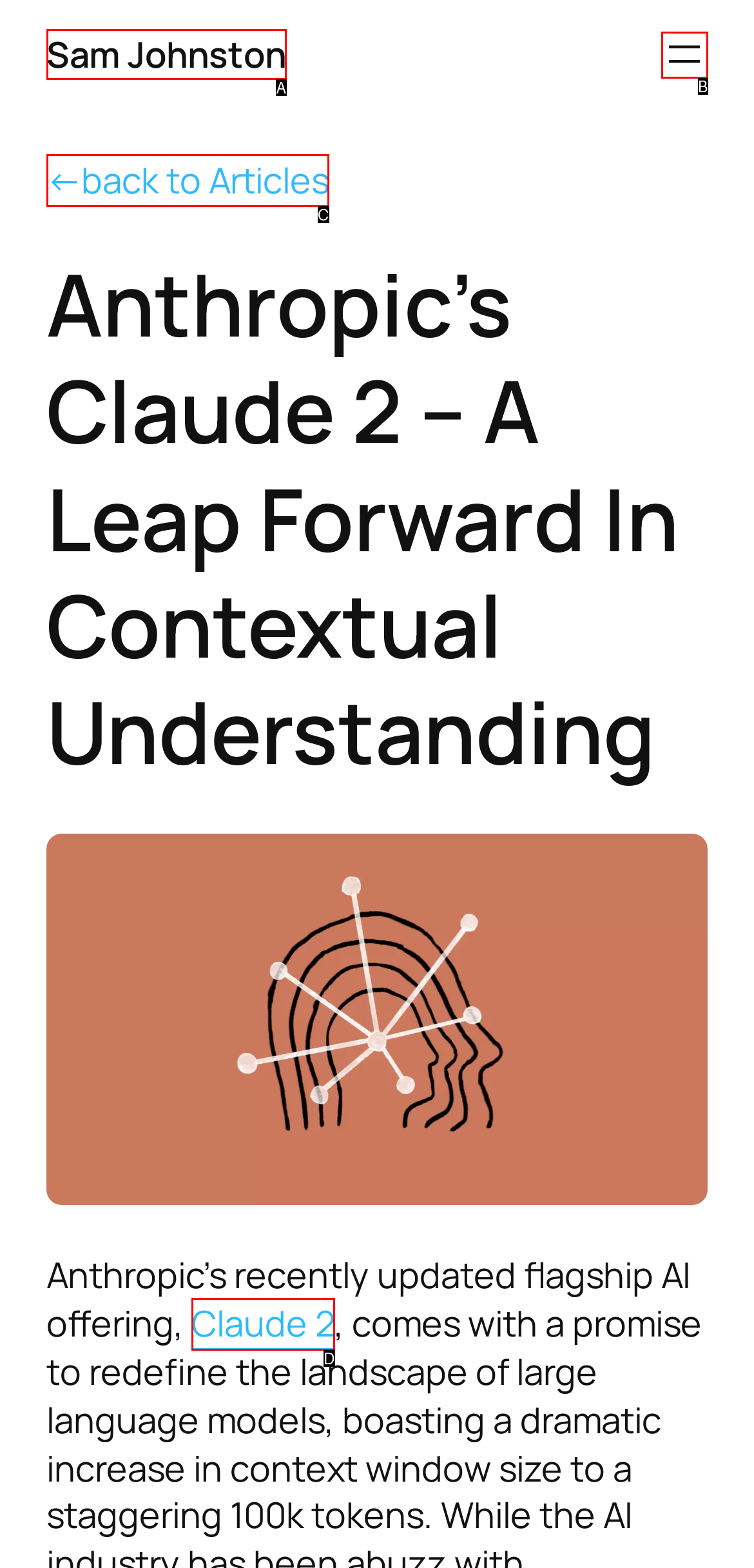Identify the UI element described as: aria-label="Open menu"
Answer with the option's letter directly.

B